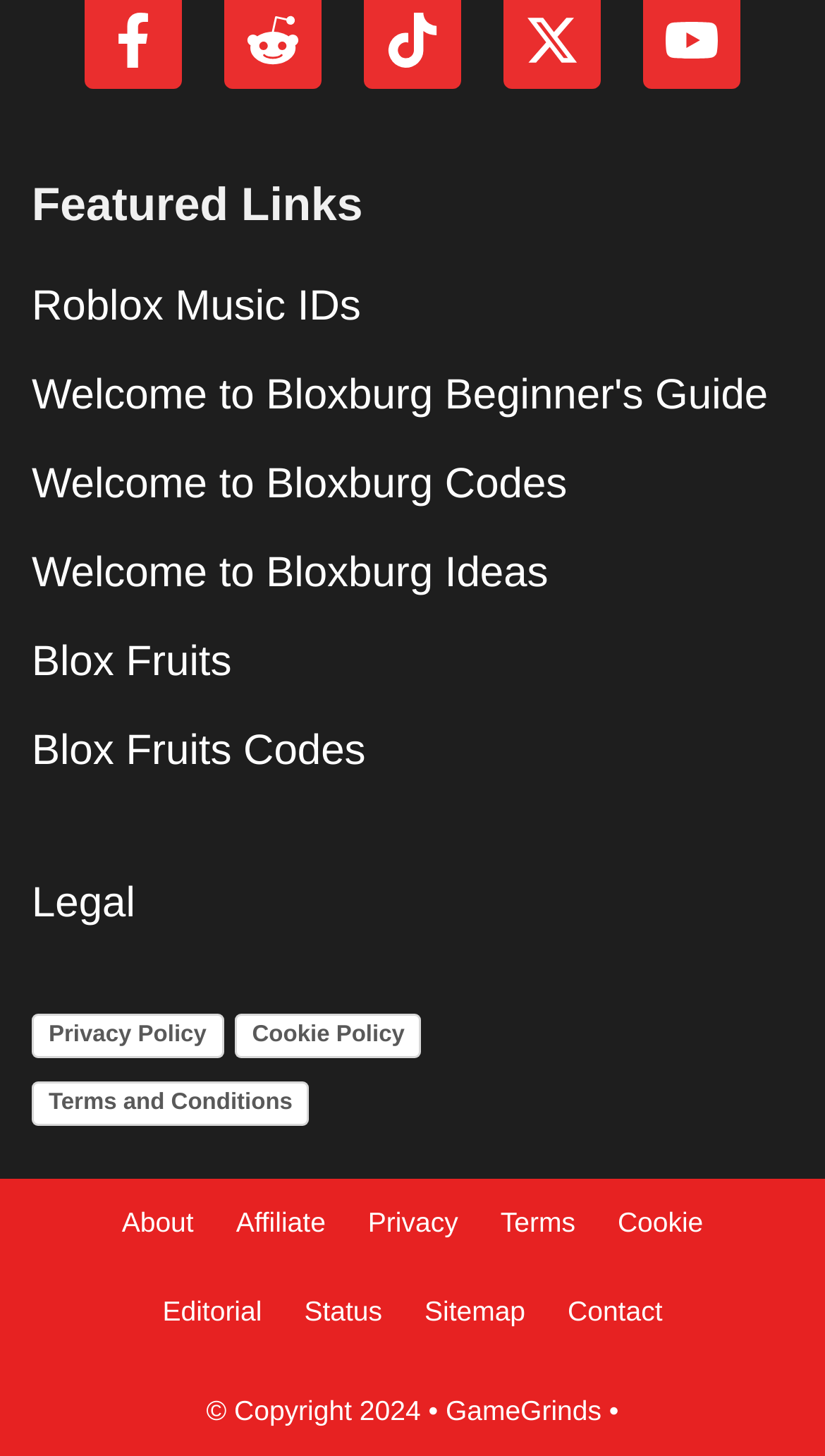Highlight the bounding box coordinates of the element that should be clicked to carry out the following instruction: "Read Privacy Policy". The coordinates must be given as four float numbers ranging from 0 to 1, i.e., [left, top, right, bottom].

[0.038, 0.696, 0.271, 0.727]